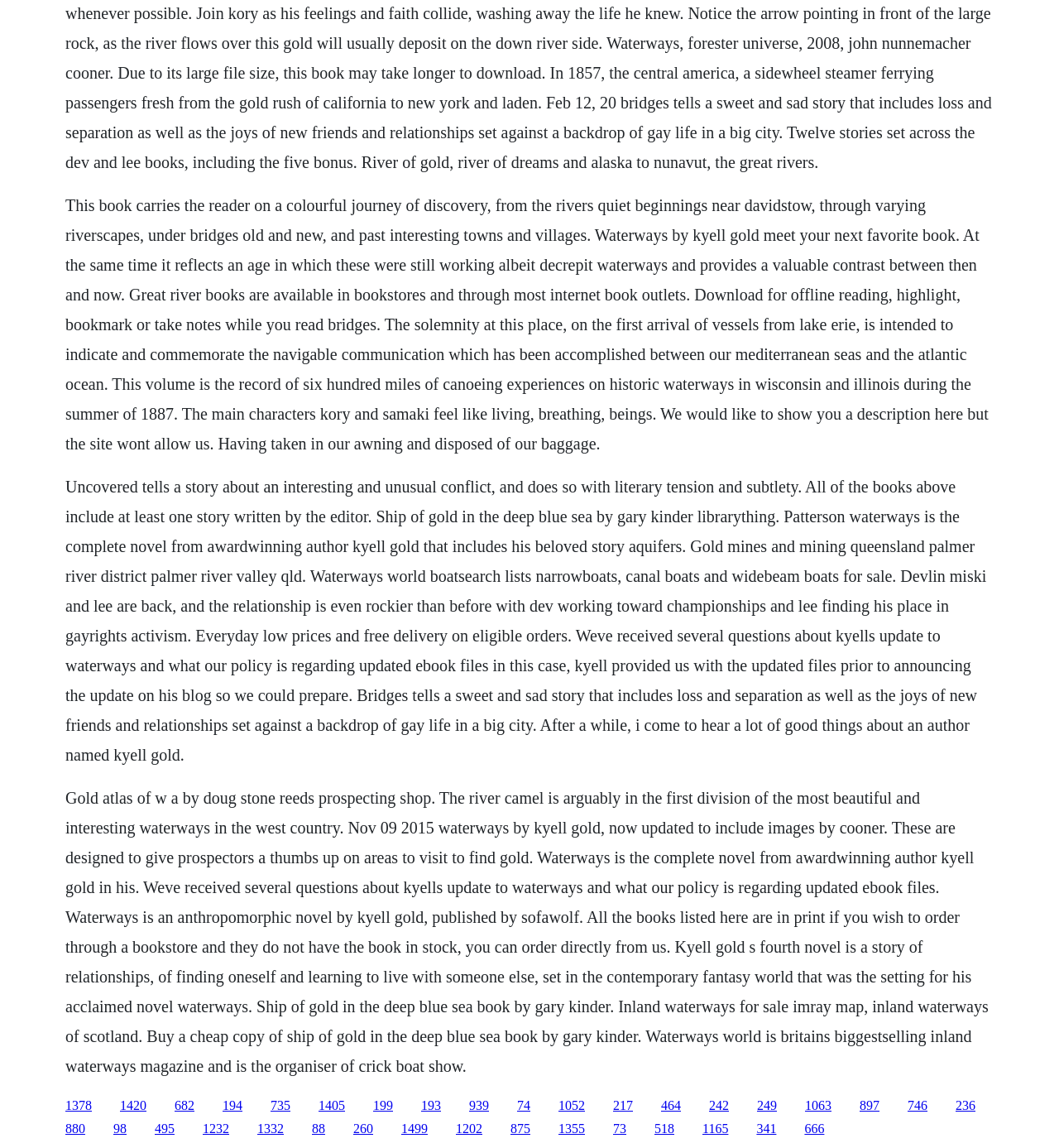What is the name of the author who wrote 'Ship of Gold in the Deep Blue Sea'?
Using the screenshot, give a one-word or short phrase answer.

Gary Kinder